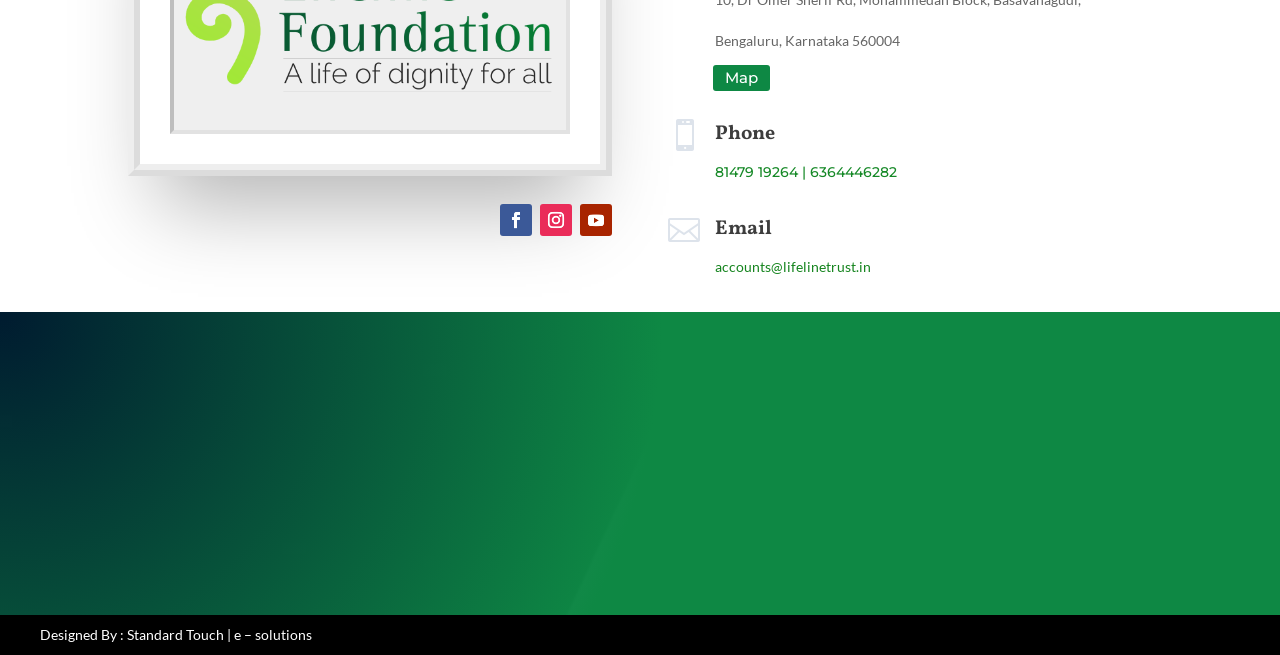Could you please study the image and provide a detailed answer to the question:
Who designed the website?

I found the website designer by looking at the link element with the text 'Standard Touch | e – solutions' which is located at the bottom of the page, next to the 'Designed By :' text.